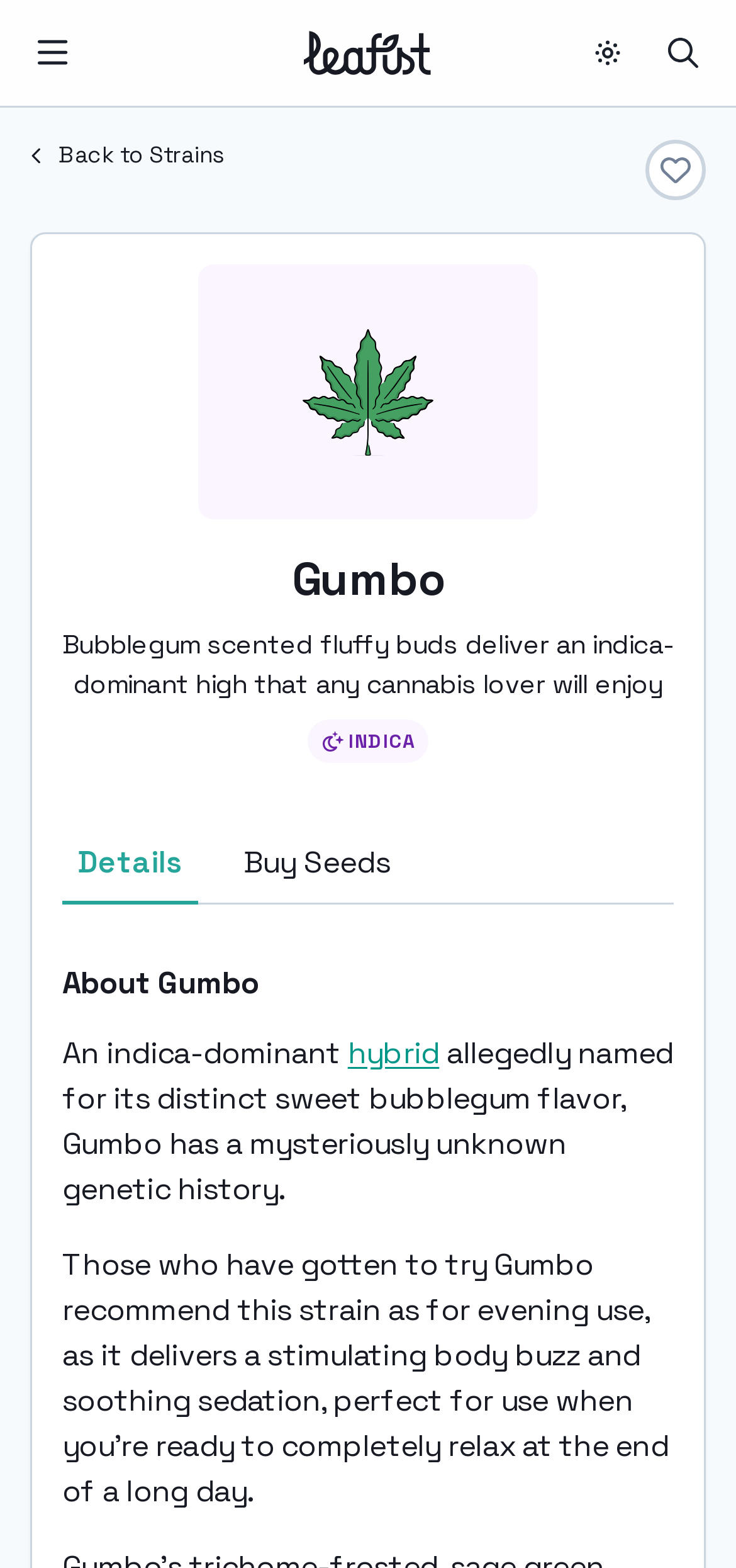Specify the bounding box coordinates of the element's area that should be clicked to execute the given instruction: "Click the About the 29er link". The coordinates should be four float numbers between 0 and 1, i.e., [left, top, right, bottom].

None